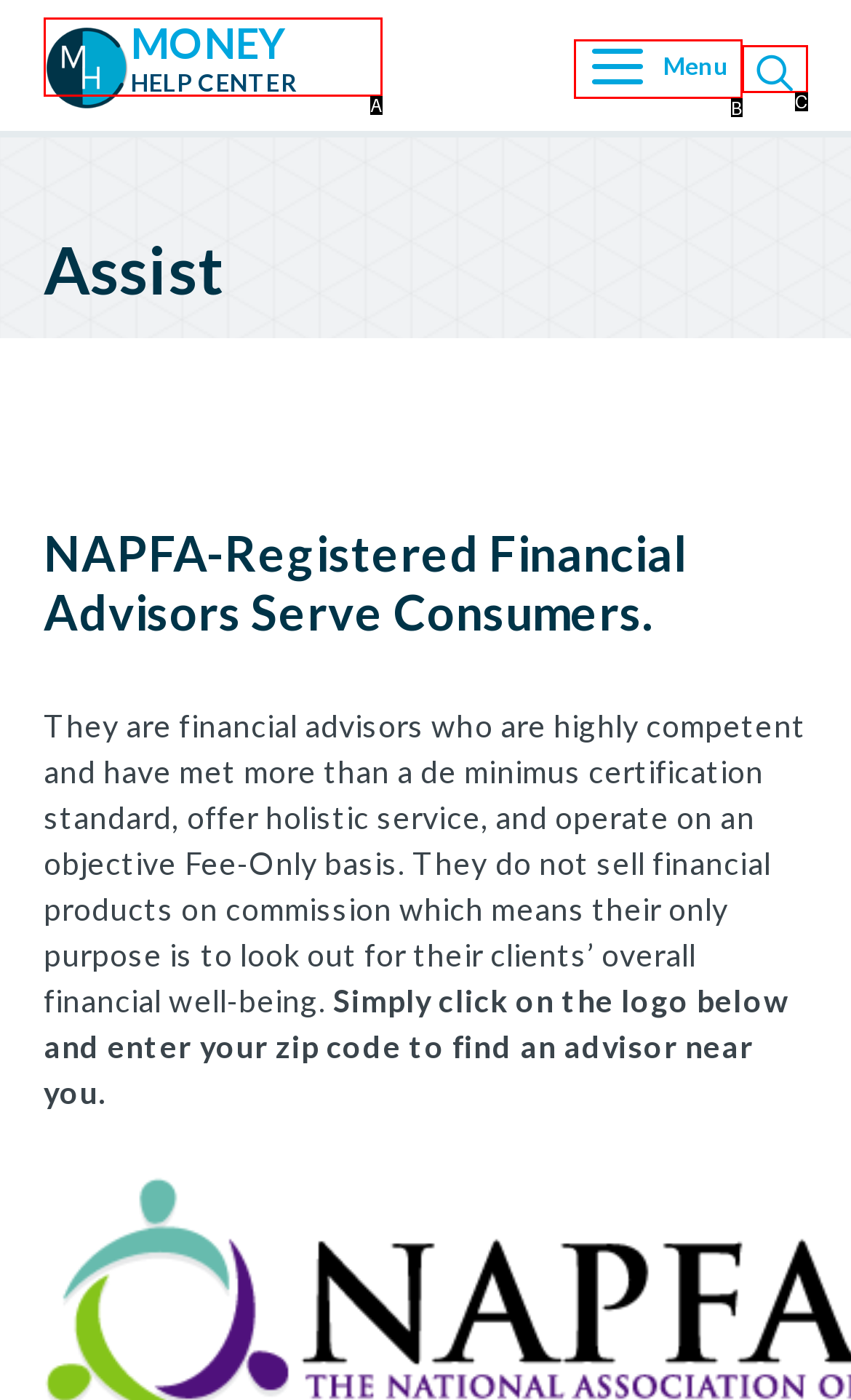Select the HTML element that corresponds to the description: parent_node: Menu
Reply with the letter of the correct option from the given choices.

C